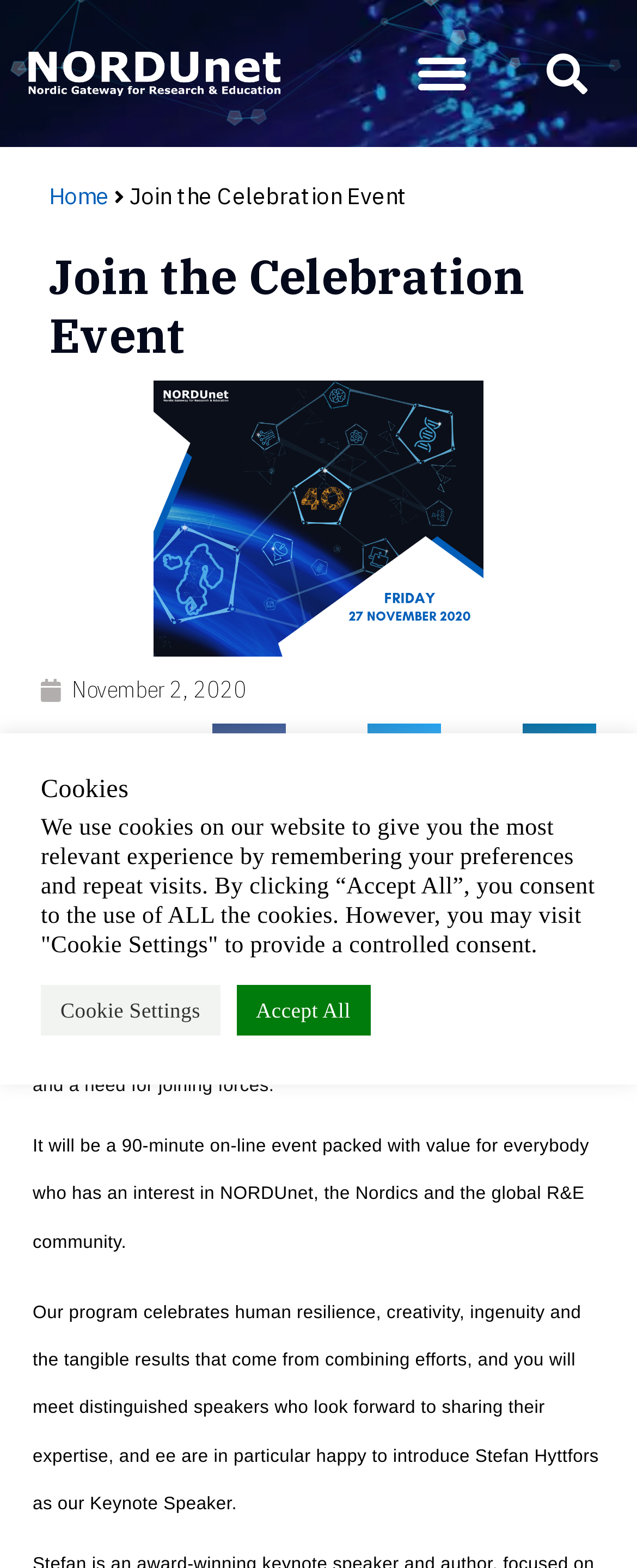Identify the bounding box coordinates for the element you need to click to achieve the following task: "Search". The coordinates must be four float values ranging from 0 to 1, formatted as [left, top, right, bottom].

[0.826, 0.021, 0.955, 0.073]